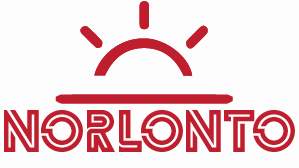Give a short answer to this question using one word or a phrase:
What shape is above the brand name?

Semicircular